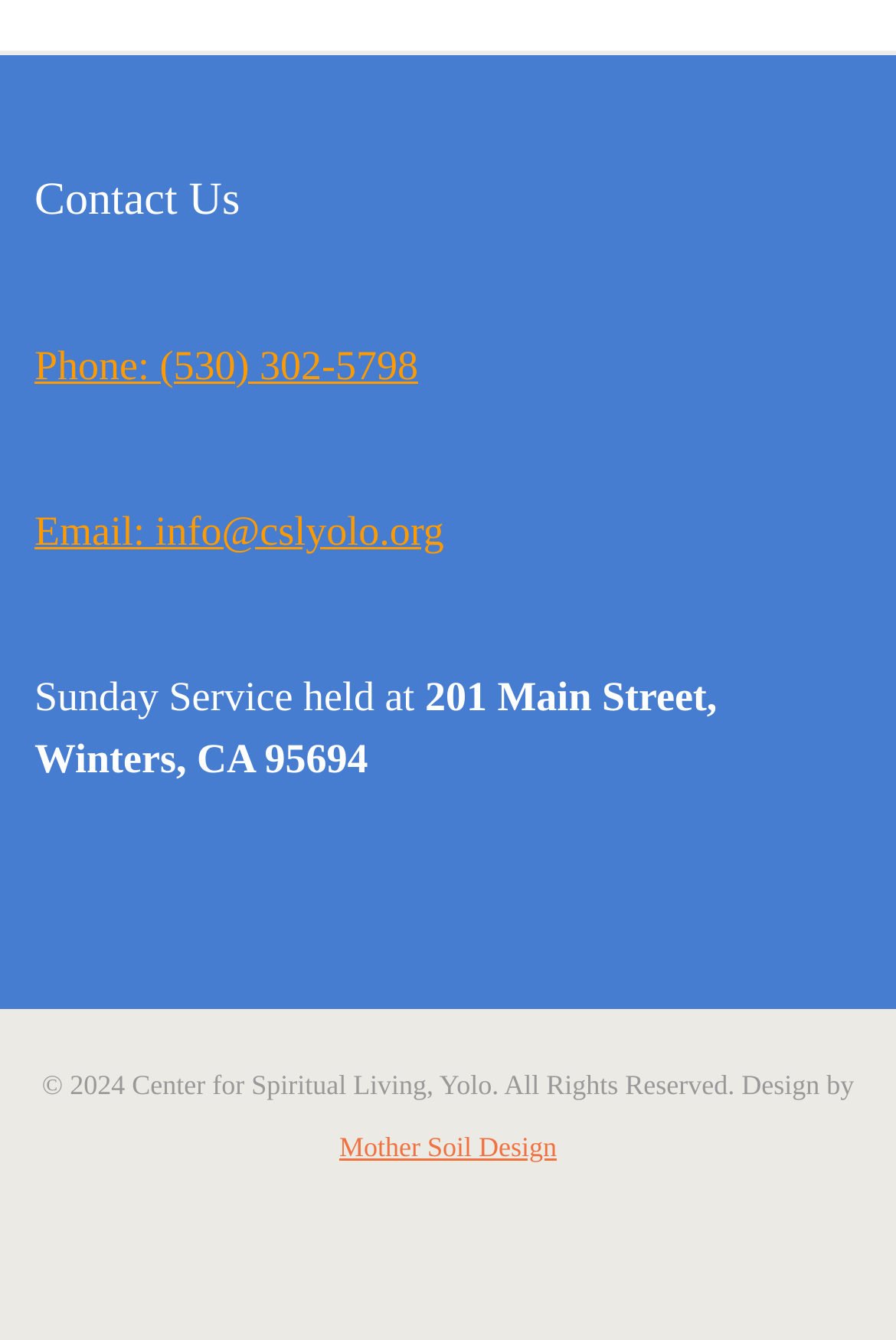Using the provided element description: "Email: info@cslyolo.org", identify the bounding box coordinates. The coordinates should be four floats between 0 and 1 in the order [left, top, right, bottom].

[0.038, 0.379, 0.495, 0.413]